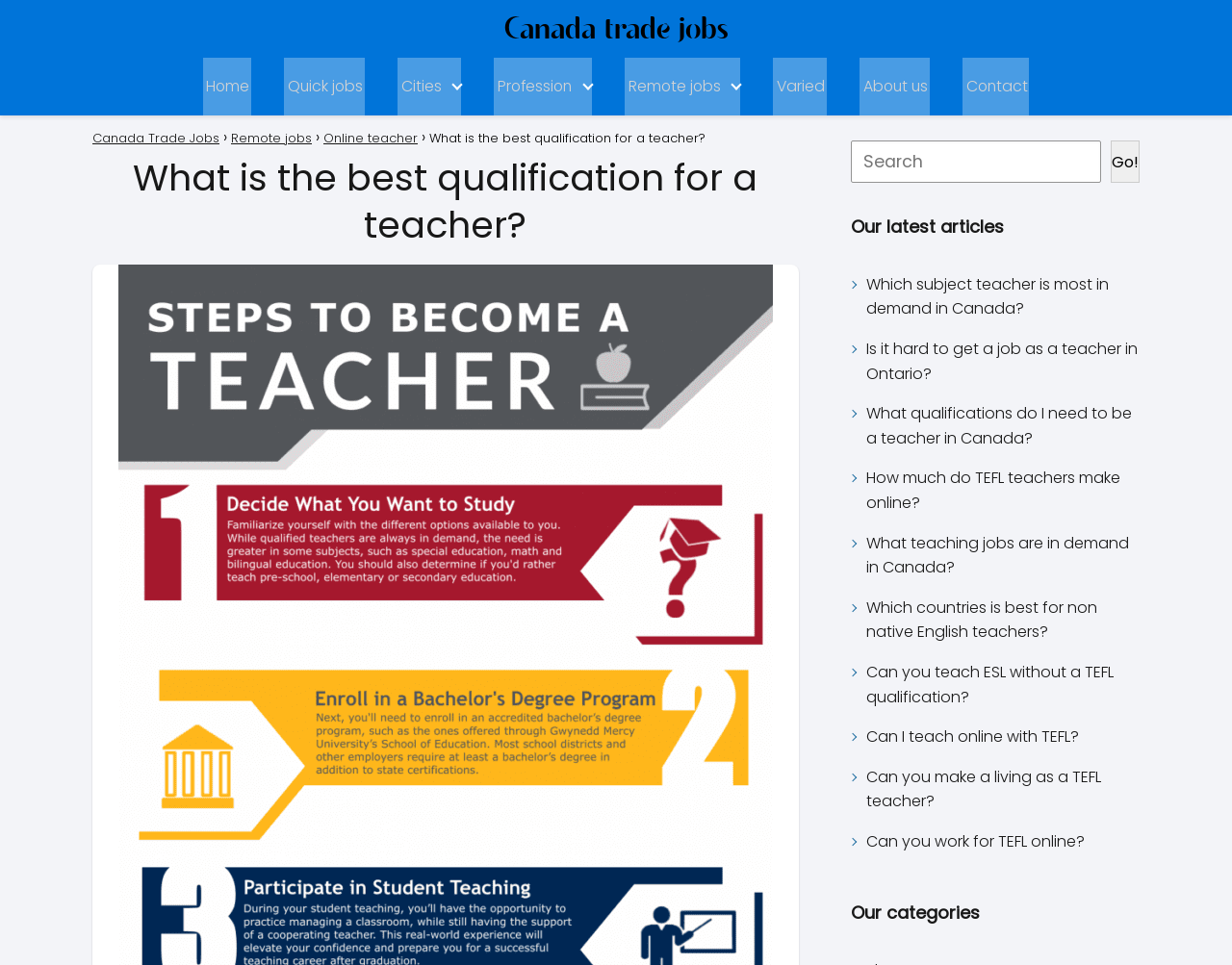Determine the main heading text of the webpage.

What is the best qualification for a teacher?